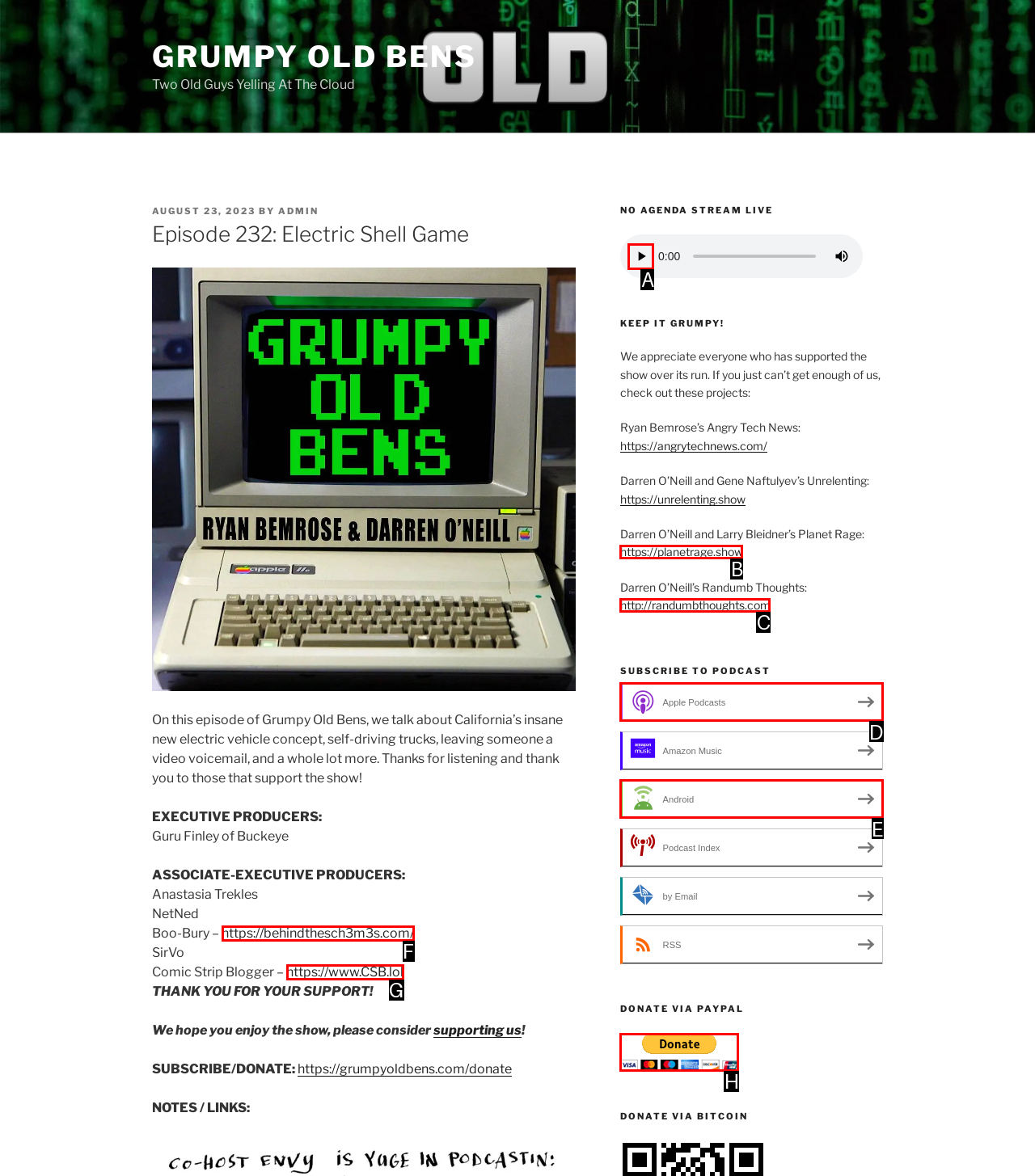Out of the given choices, which letter corresponds to the UI element required to Play the audio? Answer with the letter.

A